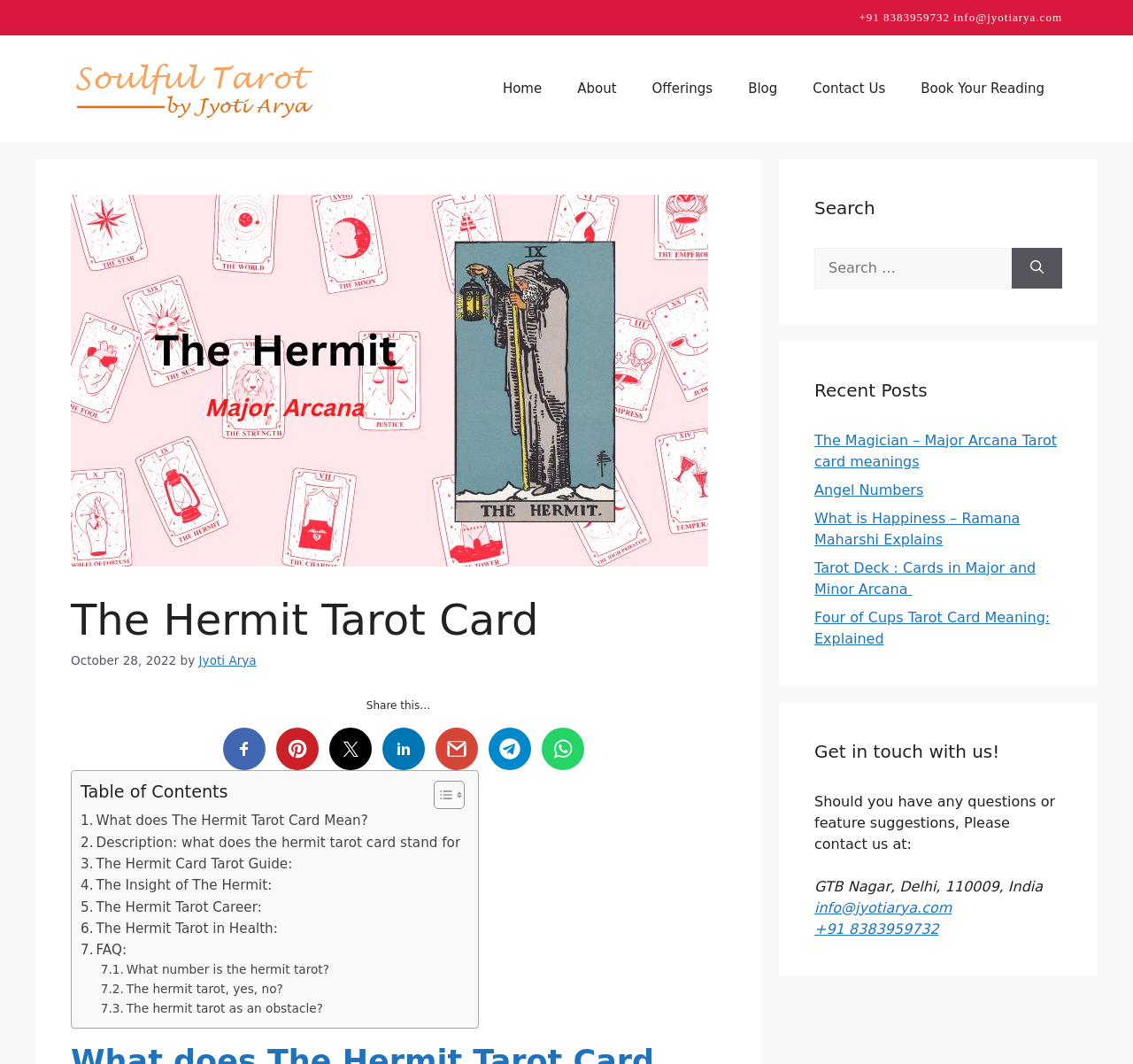Please identify the bounding box coordinates of the clickable area that will fulfill the following instruction: "Search for something". The coordinates should be in the format of four float numbers between 0 and 1, i.e., [left, top, right, bottom].

[0.719, 0.233, 0.893, 0.271]